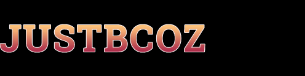With reference to the screenshot, provide a detailed response to the question below:
What is the focus of the blog?

The logo's playful yet stylish design encapsulates the essence of the blog, which focuses on personal narrative and emotional insights, indicating that the blog's primary focus is on sharing personal stories and emotional reflections.